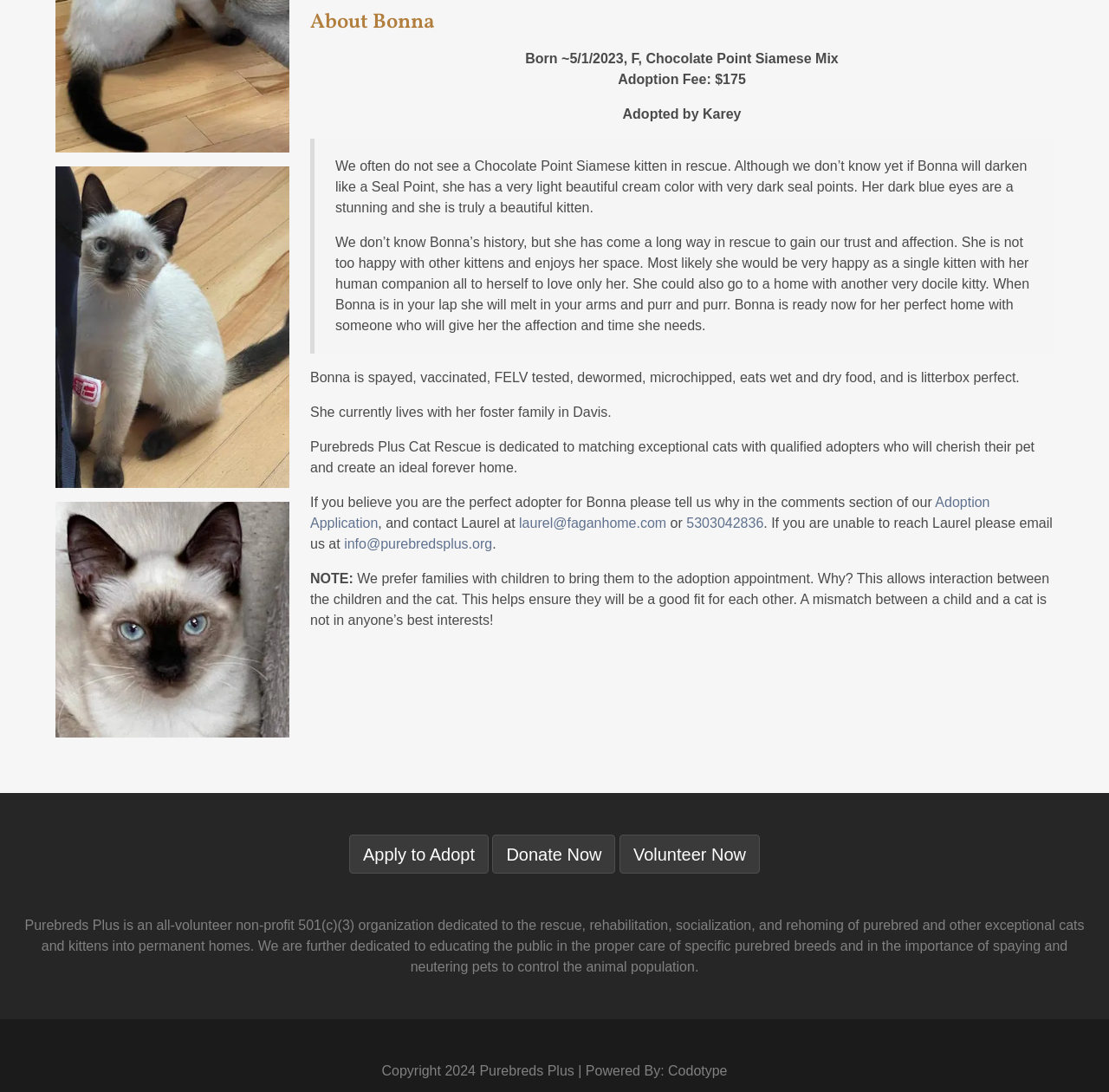Determine the bounding box coordinates for the UI element with the following description: "Donate Now". The coordinates should be four float numbers between 0 and 1, represented as [left, top, right, bottom].

[0.444, 0.764, 0.555, 0.8]